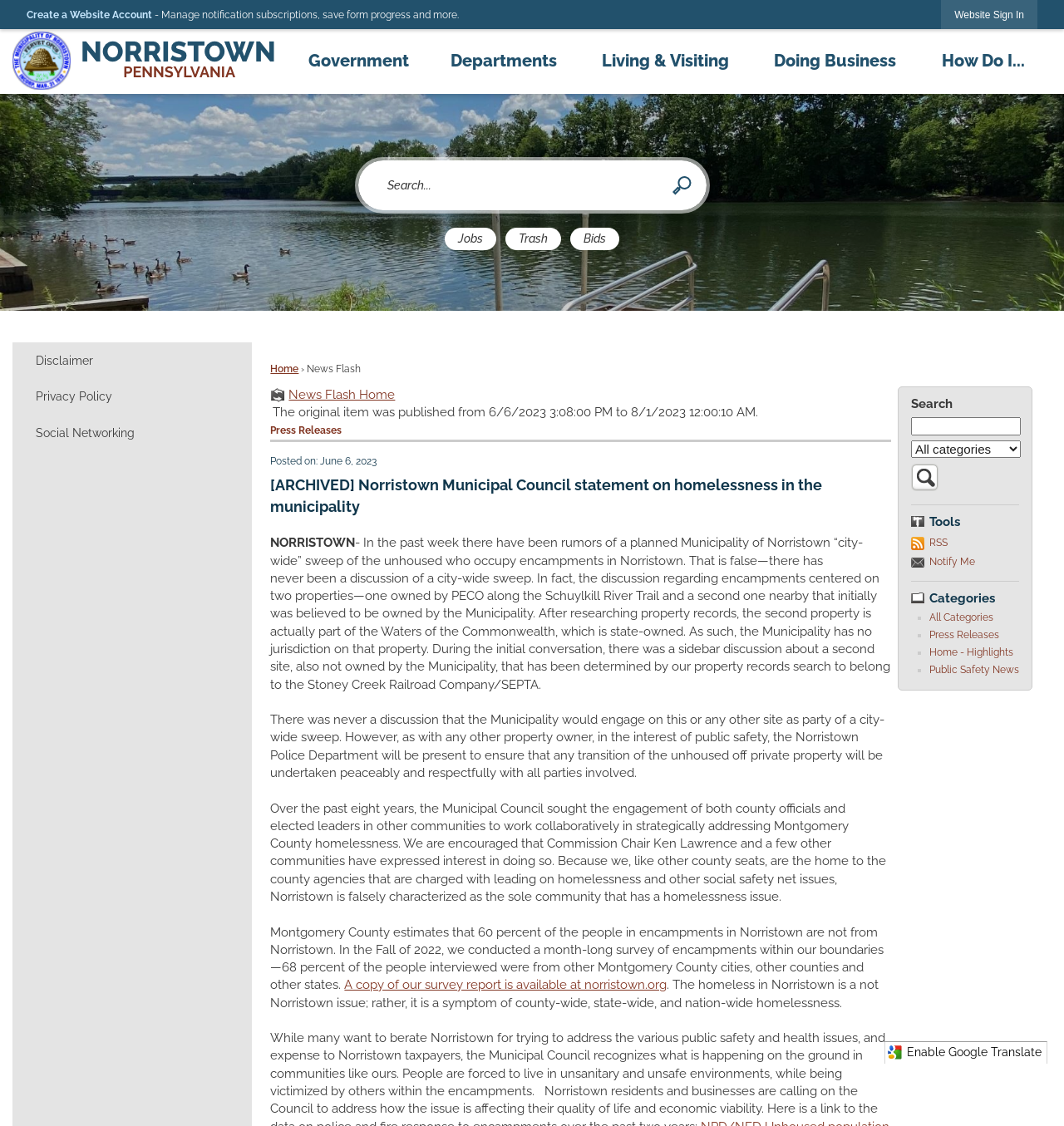Determine the bounding box coordinates for the area that should be clicked to carry out the following instruction: "Create a Website Account".

[0.025, 0.008, 0.143, 0.018]